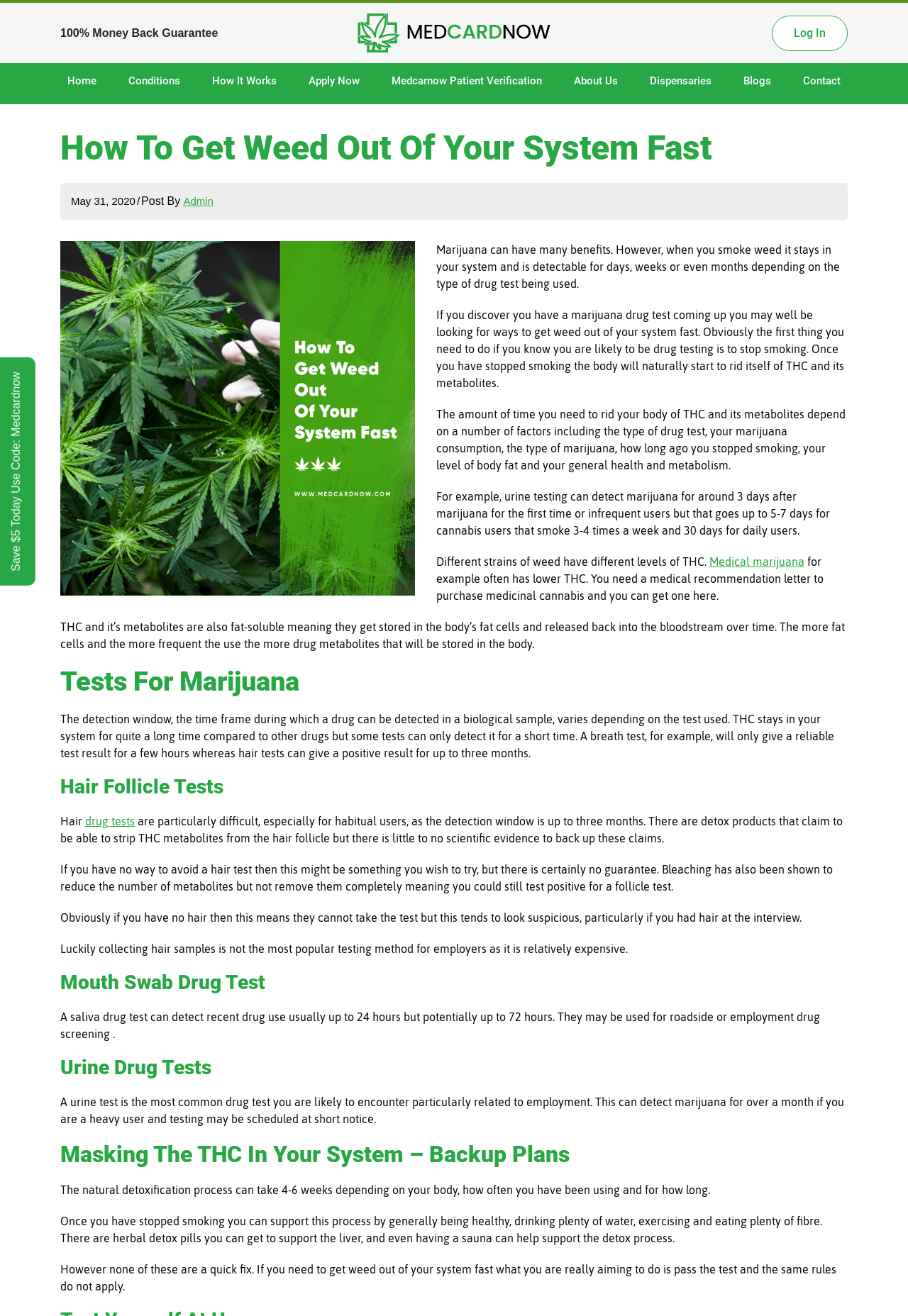Identify the bounding box coordinates of the part that should be clicked to carry out this instruction: "Click on the 'Log In' link".

[0.85, 0.012, 0.934, 0.039]